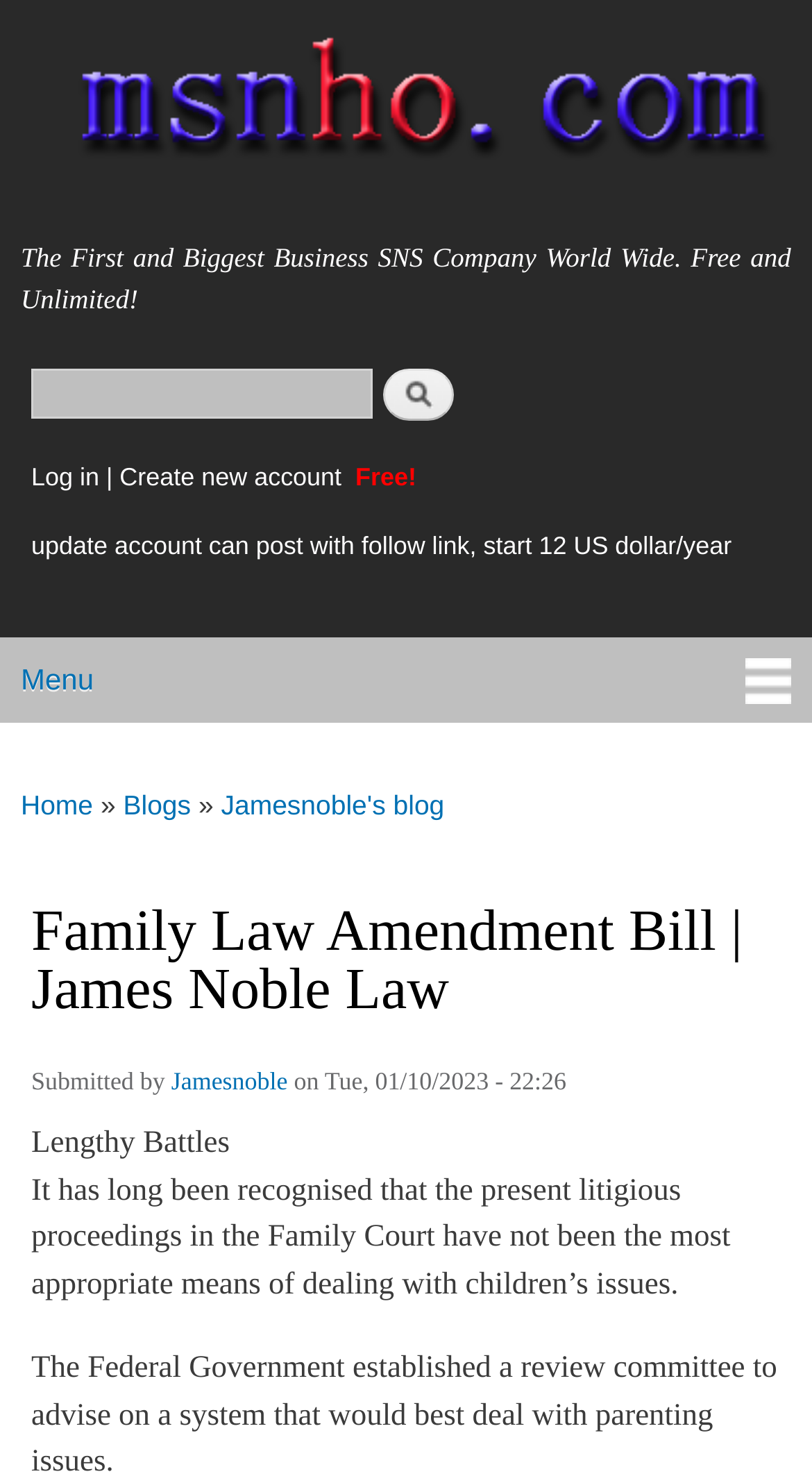What is the purpose of the search form?
Give a detailed and exhaustive answer to the question.

I found the answer by looking at the heading element with the text 'Search form' and the textbox element with the label 'Search', which suggests that the purpose of the search form is to search for something.